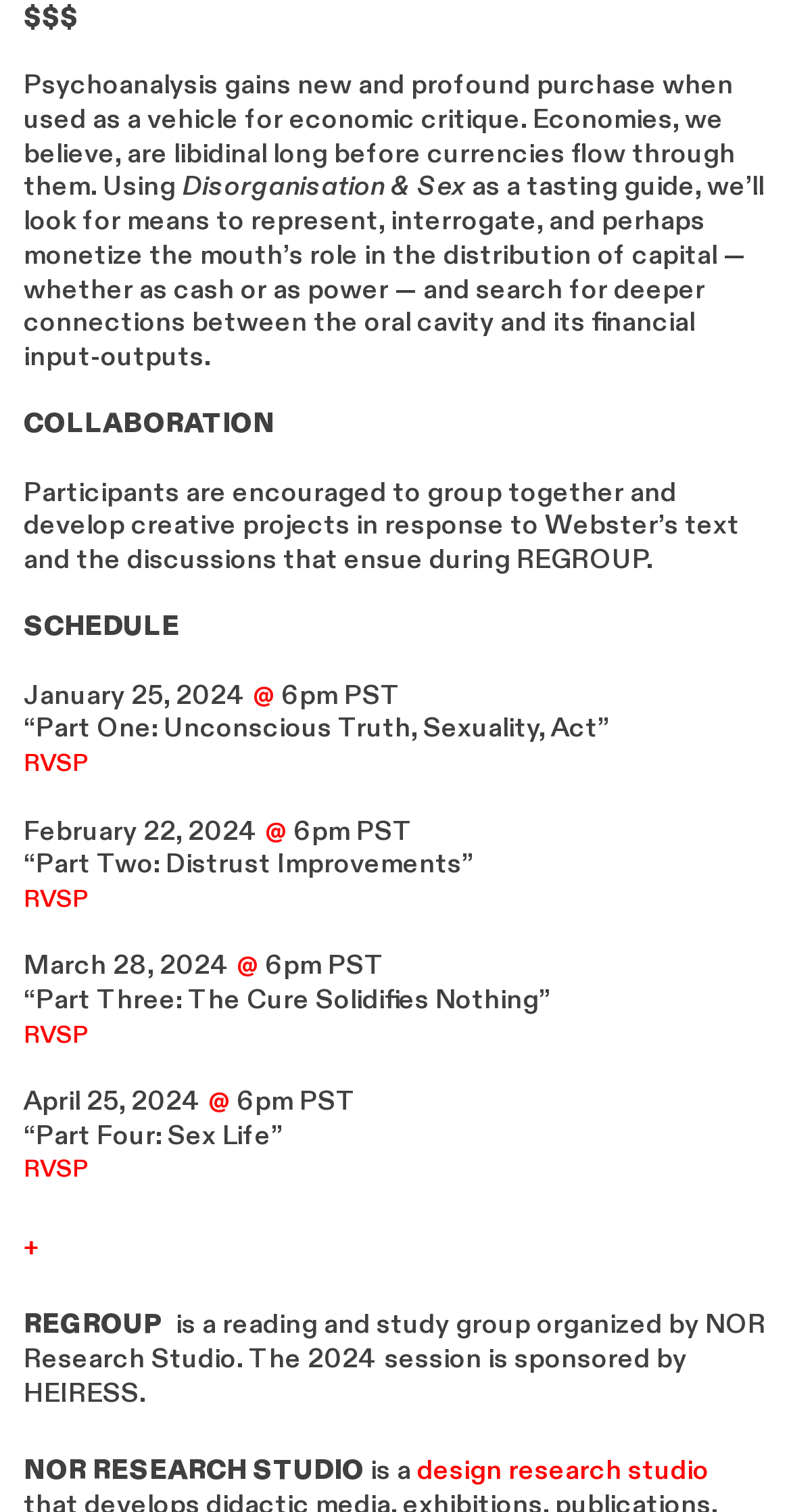Extract the bounding box coordinates for the described element: "RVSP". The coordinates should be represented as four float numbers between 0 and 1: [left, top, right, bottom].

[0.03, 0.583, 0.112, 0.605]